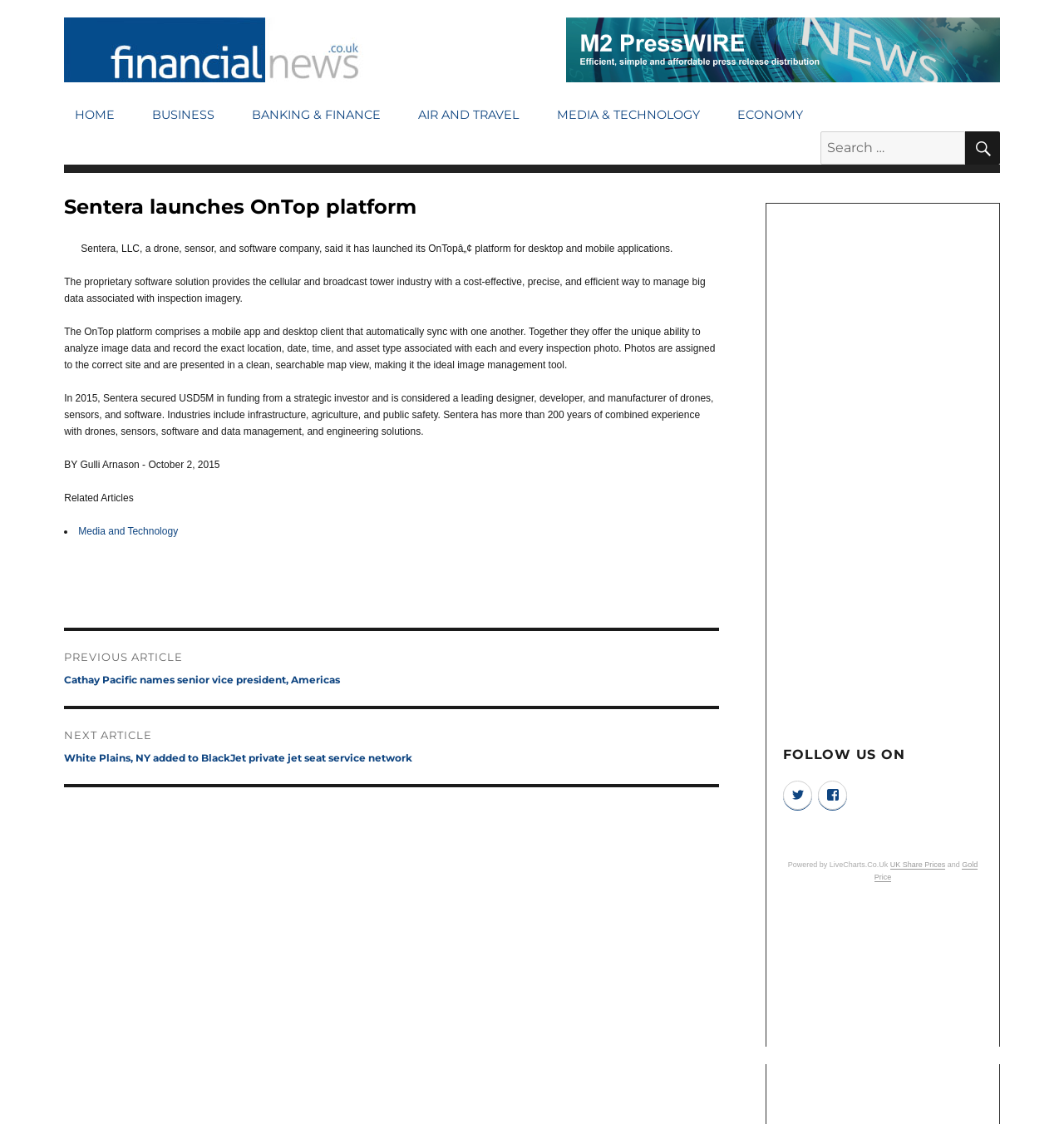Please identify the bounding box coordinates of the clickable region that I should interact with to perform the following instruction: "Go to HOME page". The coordinates should be expressed as four float numbers between 0 and 1, i.e., [left, top, right, bottom].

[0.06, 0.089, 0.118, 0.117]